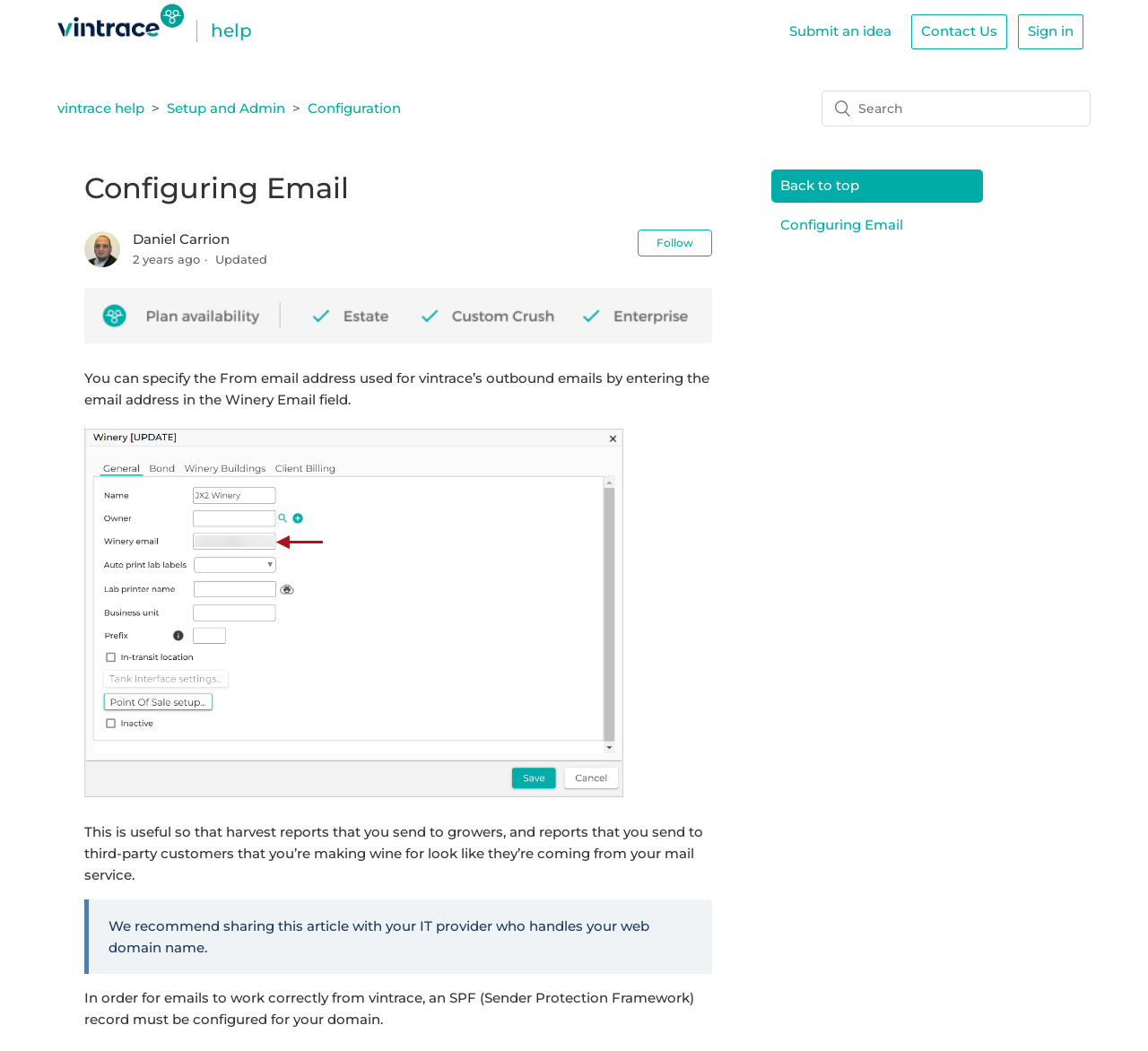Find the bounding box coordinates of the element to click in order to complete this instruction: "Go to the blog page". The bounding box coordinates must be four float numbers between 0 and 1, denoted as [left, top, right, bottom].

None